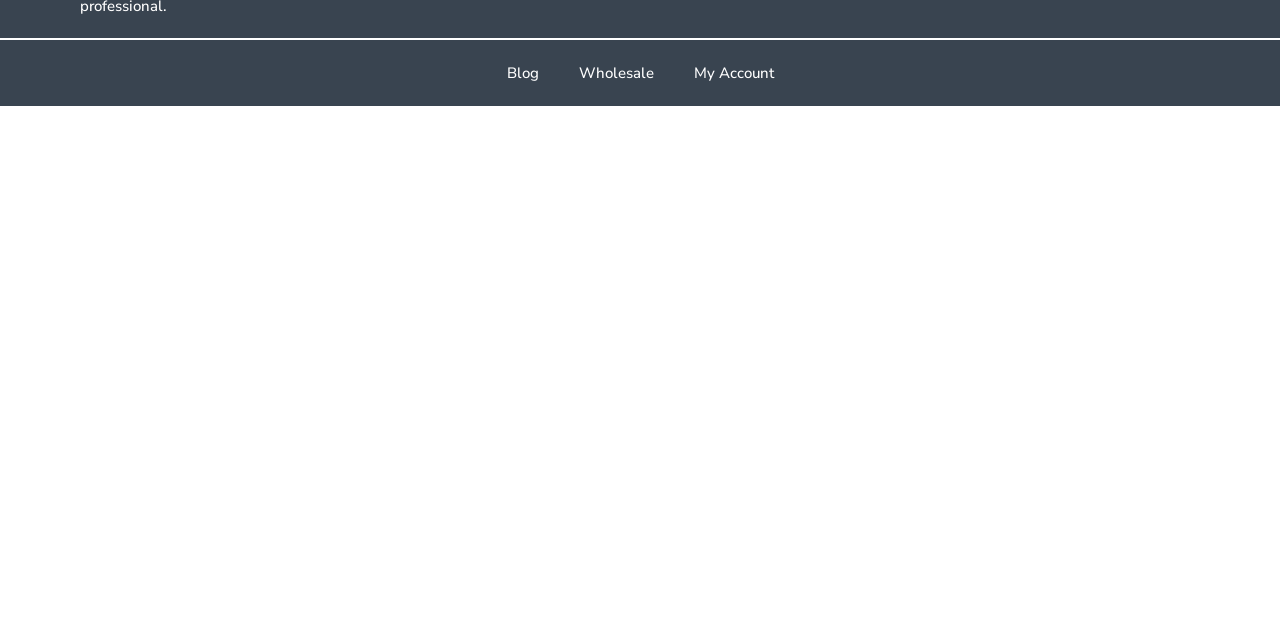Refer to the element description Blog and identify the corresponding bounding box in the screenshot. Format the coordinates as (top-left x, top-left y, bottom-right x, bottom-right y) with values in the range of 0 to 1.

[0.38, 0.077, 0.436, 0.149]